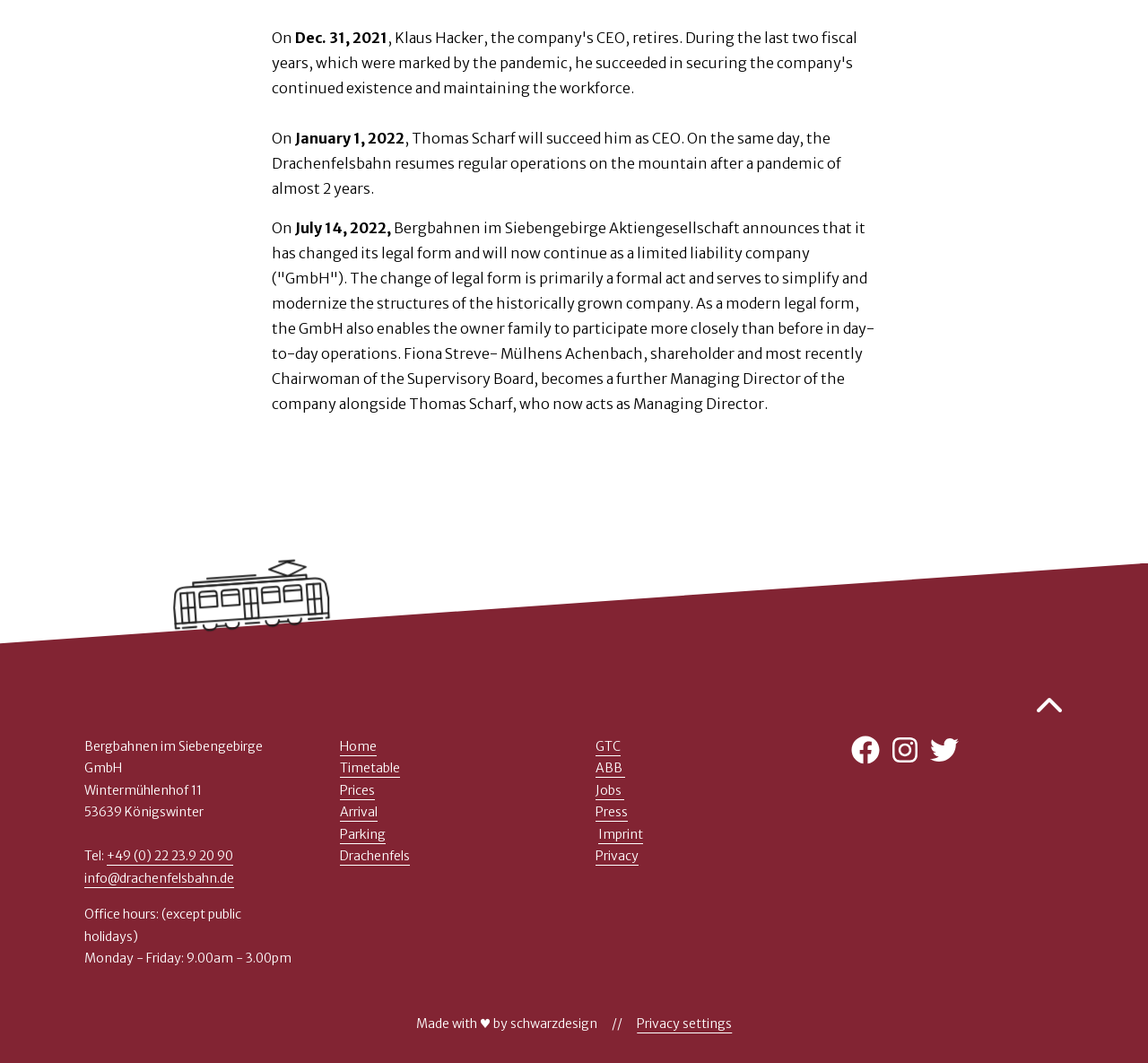Please identify the bounding box coordinates of the element's region that I should click in order to complete the following instruction: "Follow us on Facebook". The bounding box coordinates consist of four float numbers between 0 and 1, i.e., [left, top, right, bottom].

None